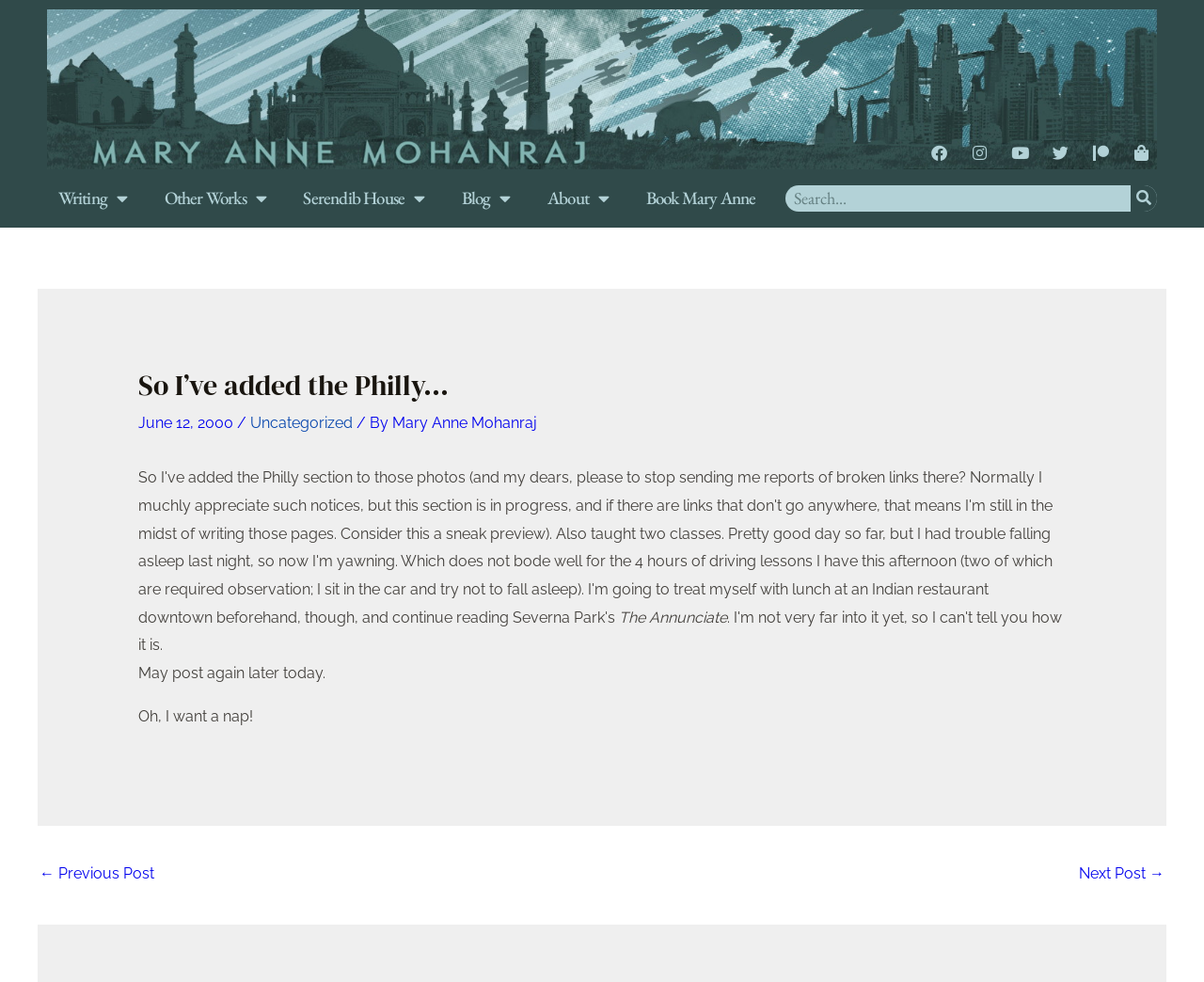Determine the main heading of the webpage and generate its text.

So I’ve added the Philly…